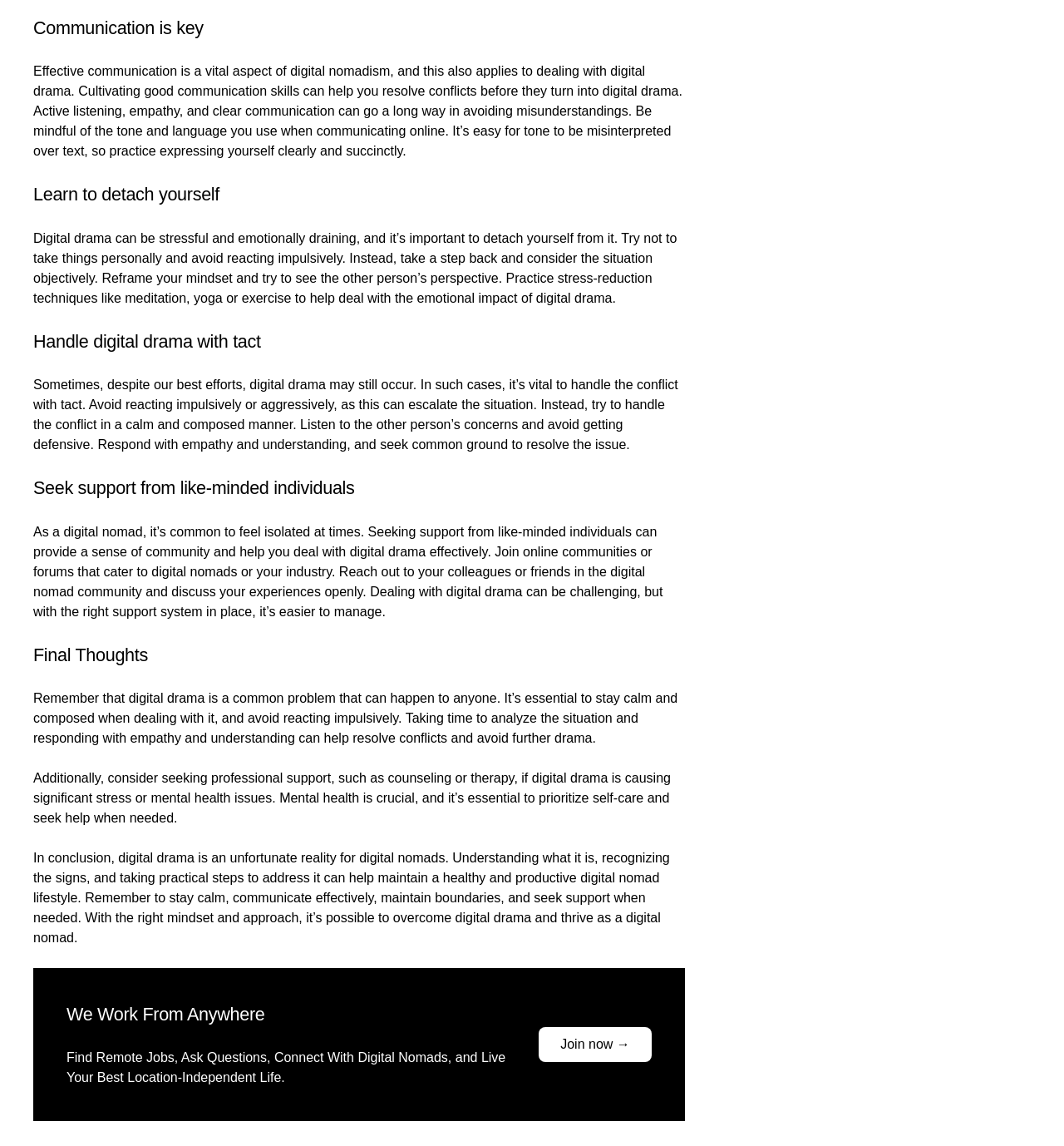Using the provided element description: "Join now →", determine the bounding box coordinates of the corresponding UI element in the screenshot.

[0.506, 0.897, 0.612, 0.927]